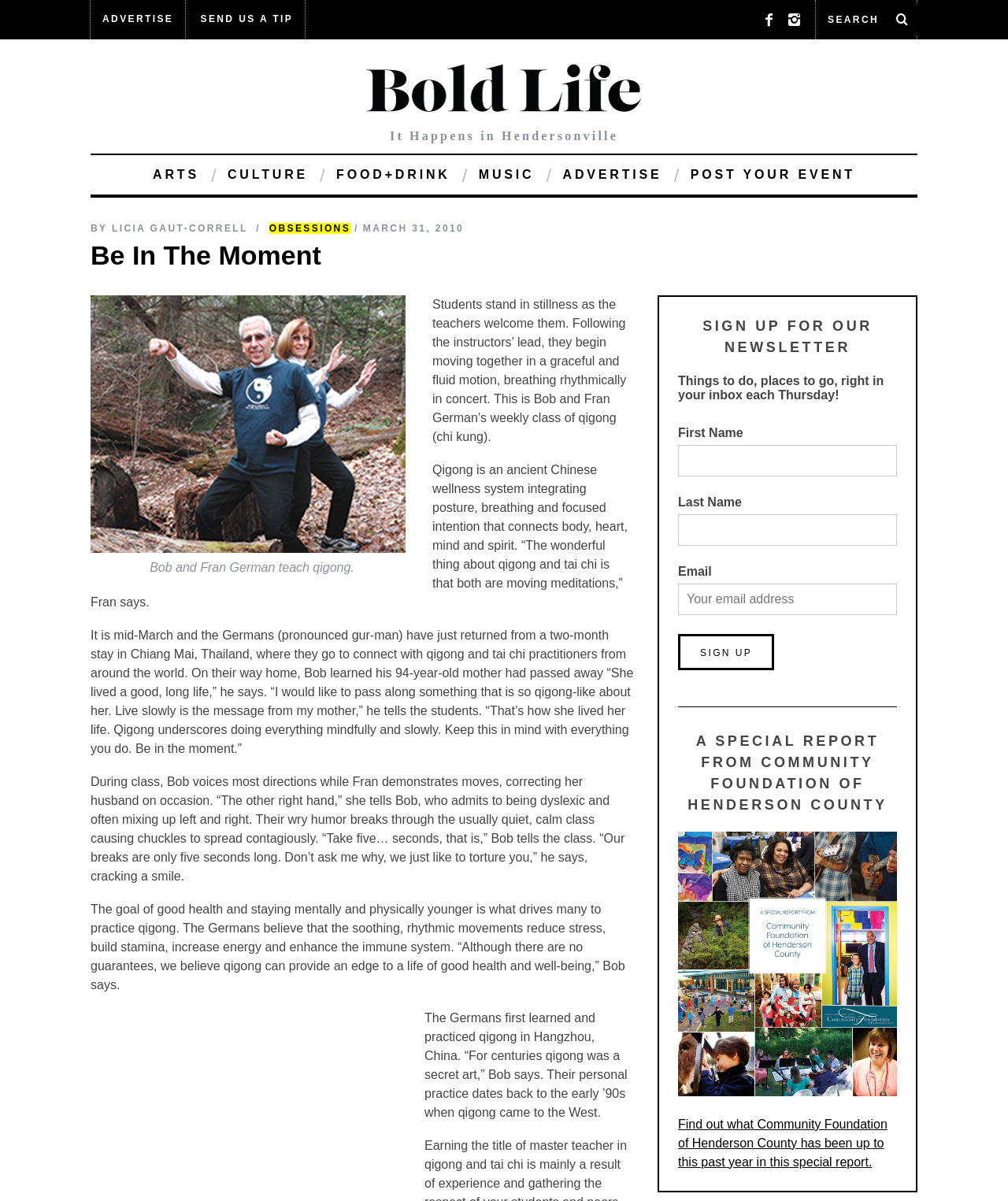Given the element description: "input value="Search" name="s" value="Search"", predict the bounding box coordinates of this UI element. The coordinates must be four float numbers between 0 and 1, given as [left, top, right, bottom].

[0.809, 0.0, 0.91, 0.033]